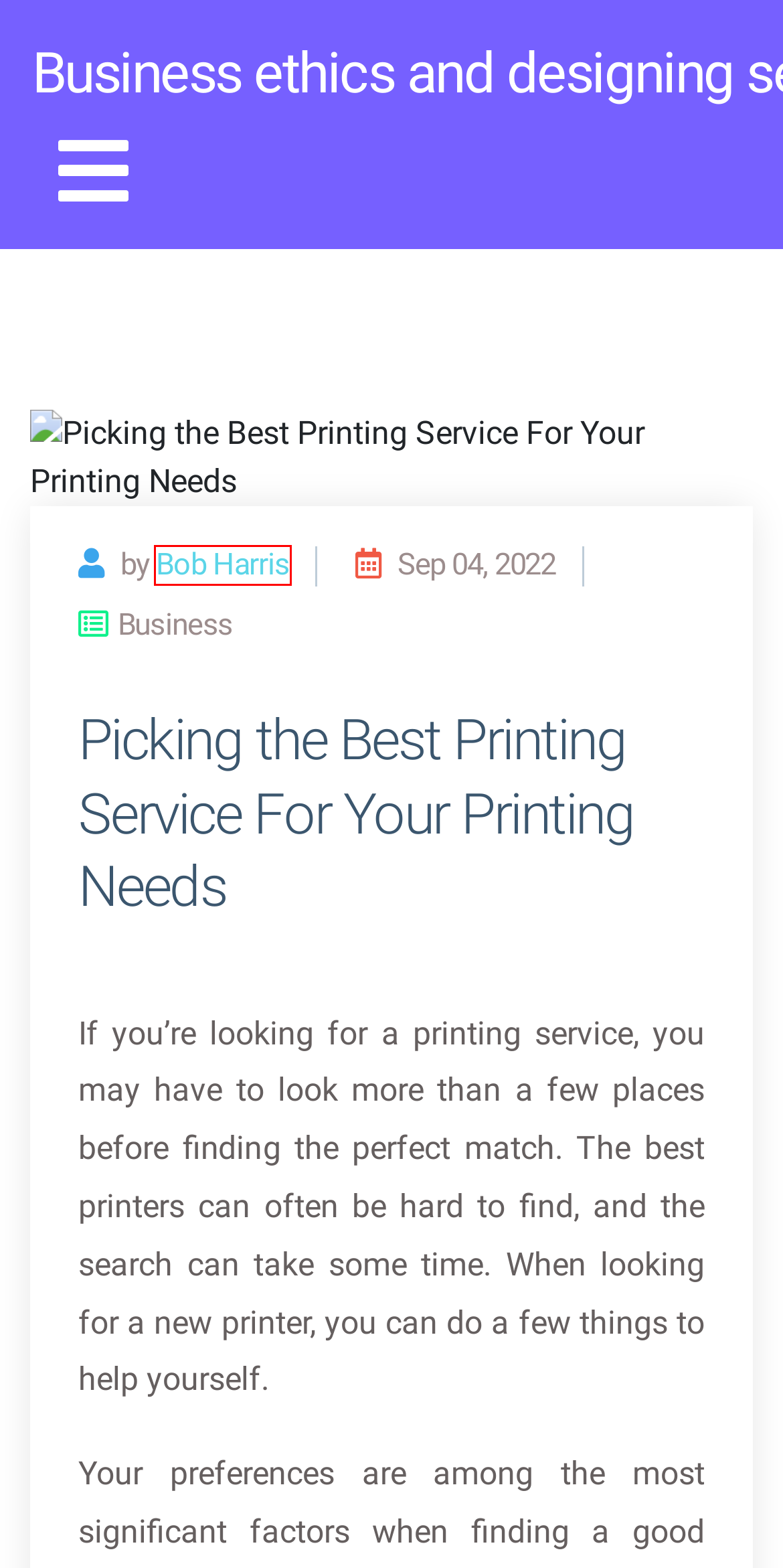Given a screenshot of a webpage with a red bounding box highlighting a UI element, choose the description that best corresponds to the new webpage after clicking the element within the red bounding box. Here are your options:
A. August 2023 – Business ethics and designing services
B. Bob Harris – Business ethics and designing services
C. October 2021 – Business ethics and designing services
D. Automobile – Business ethics and designing services
E. October 2023 – Business ethics and designing services
F. September 2022 – Business ethics and designing services
G. Home Improvement – Business ethics and designing services
H. Exercise – Business ethics and designing services

B